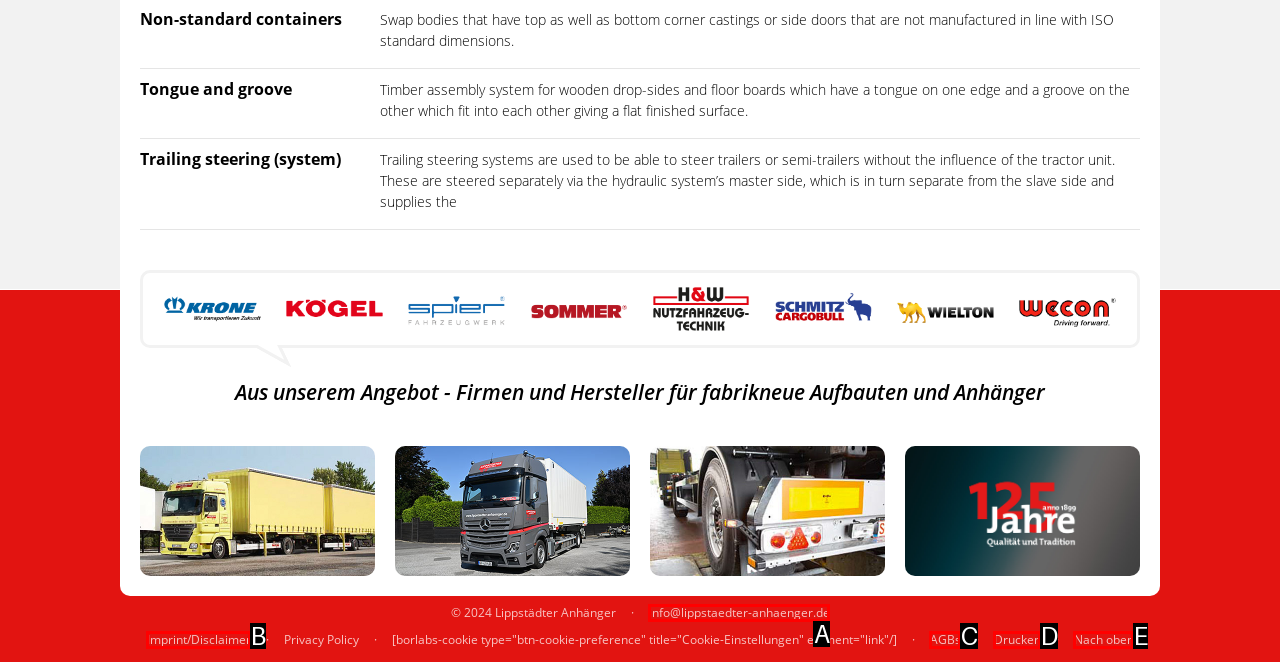Match the description to the correct option: Imprint/Disclaimer
Provide the letter of the matching option directly.

B